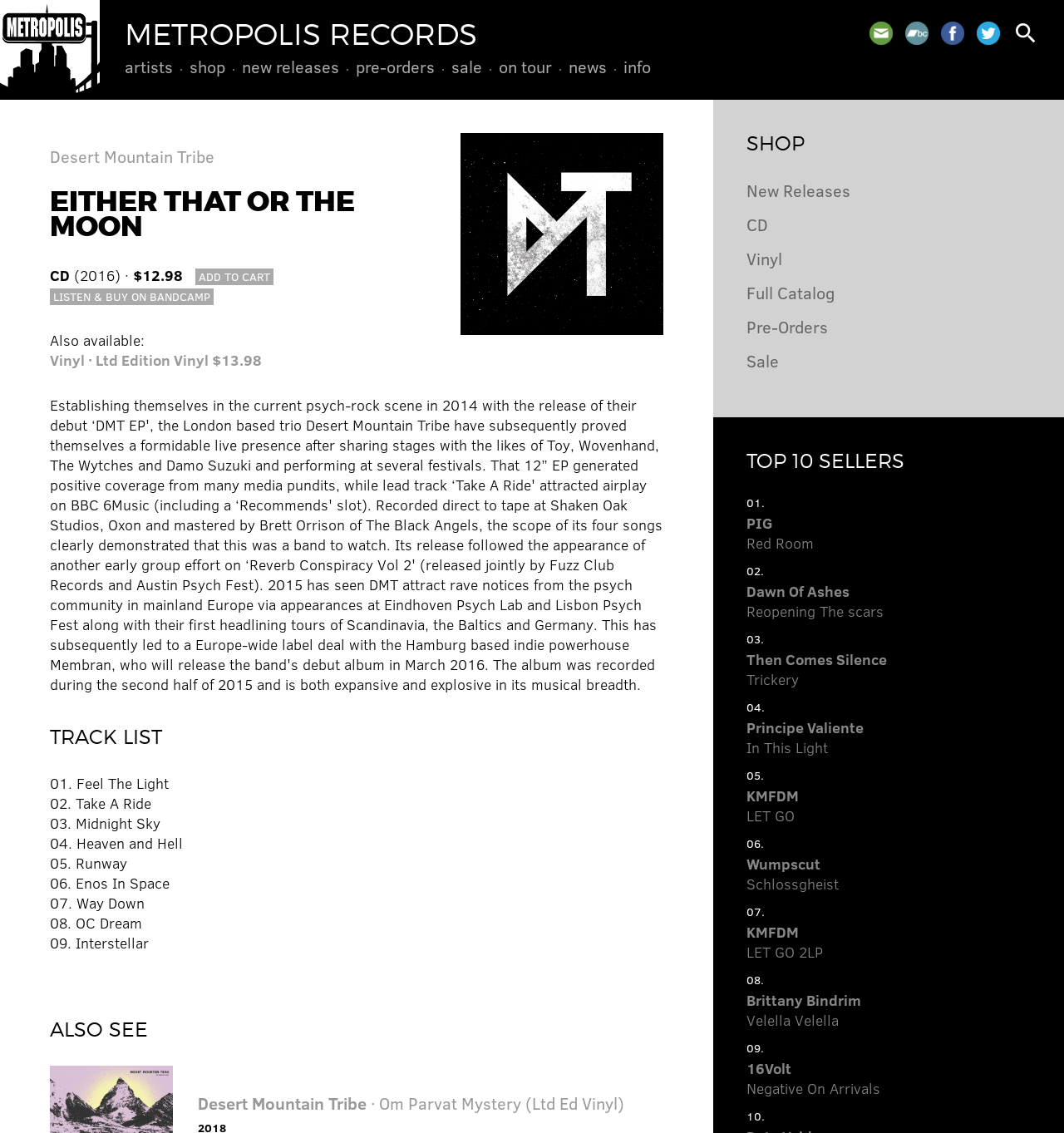What is the release year of the album?
Using the visual information, respond with a single word or phrase.

2016